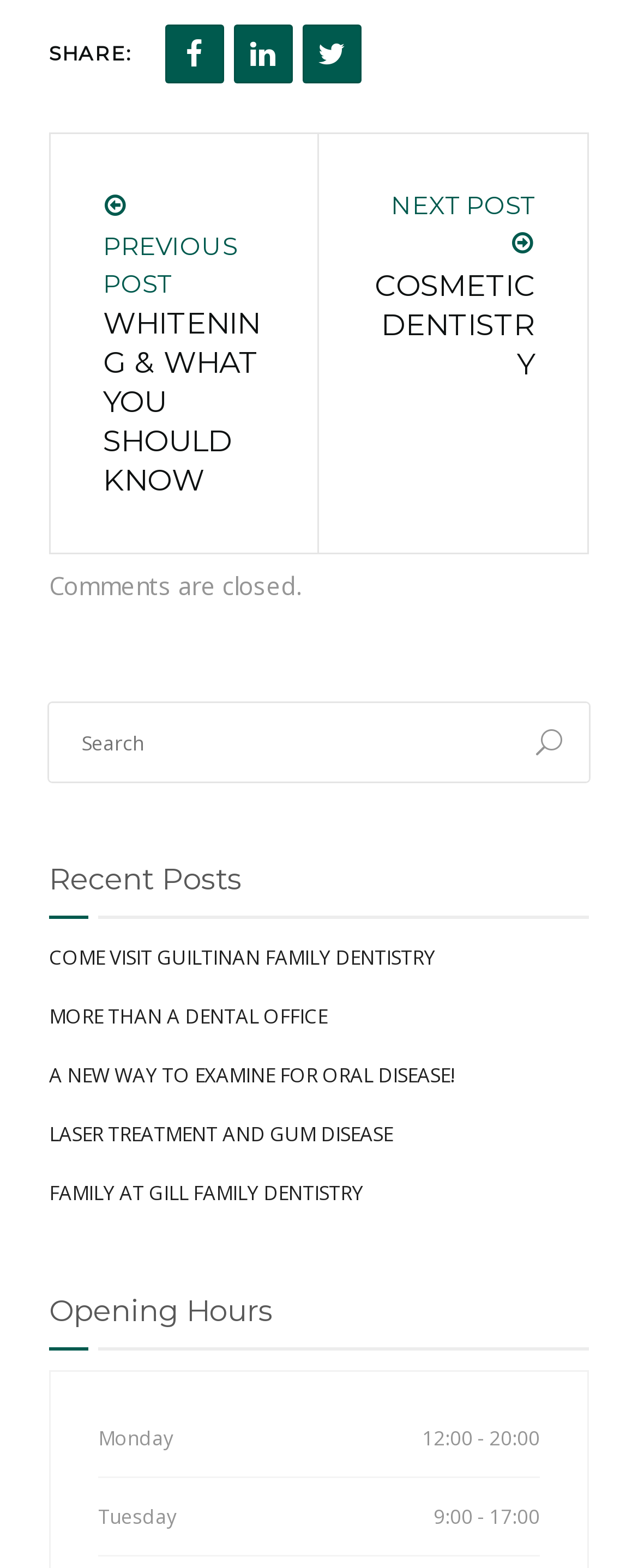Please provide a comprehensive response to the question below by analyzing the image: 
Is the comment section open?

I saw the text 'Comments are closed.' on the page, which indicates that the comment section is not open.